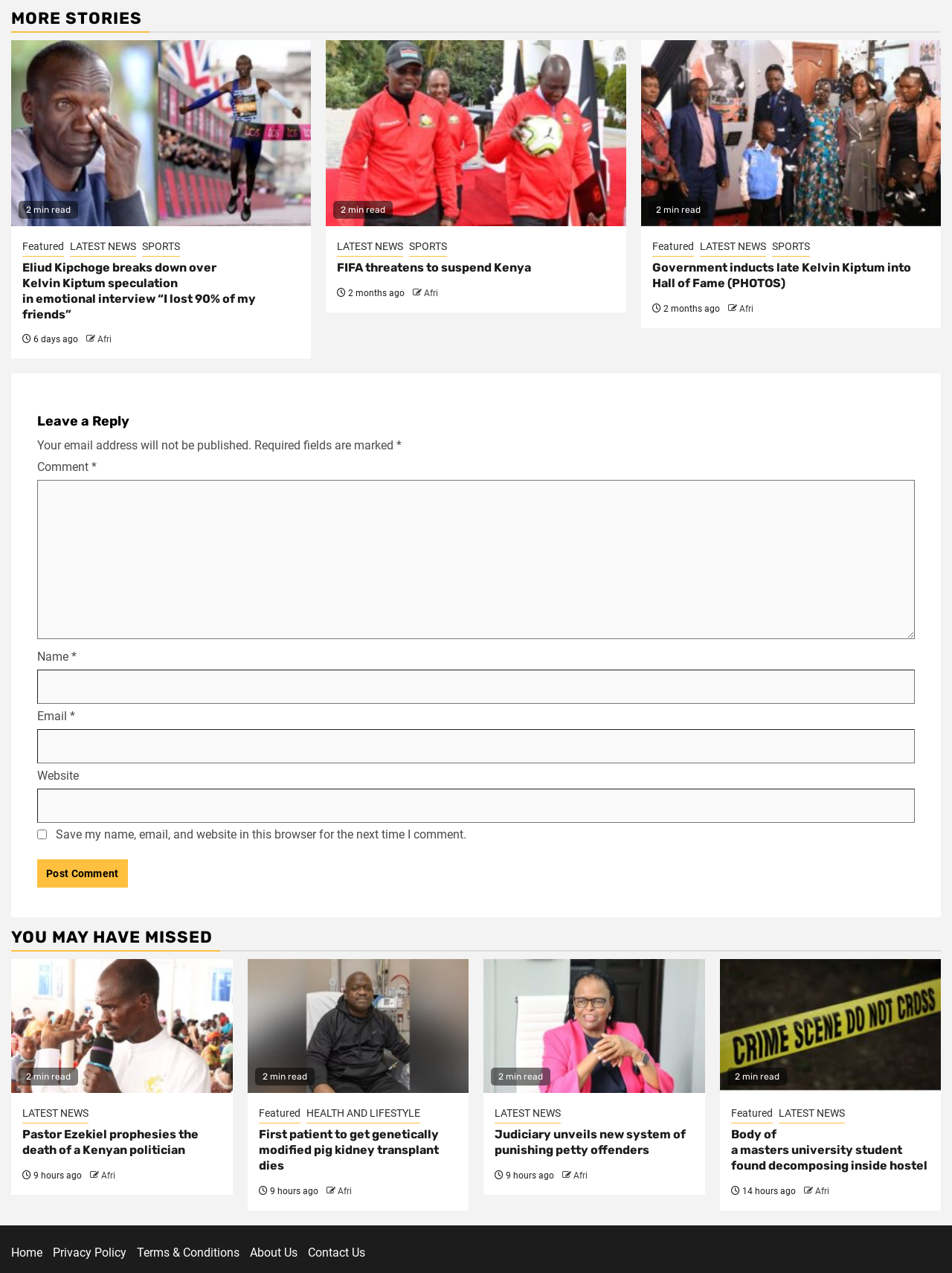Reply to the question with a brief word or phrase: What is the category of the first news article?

SPORTS